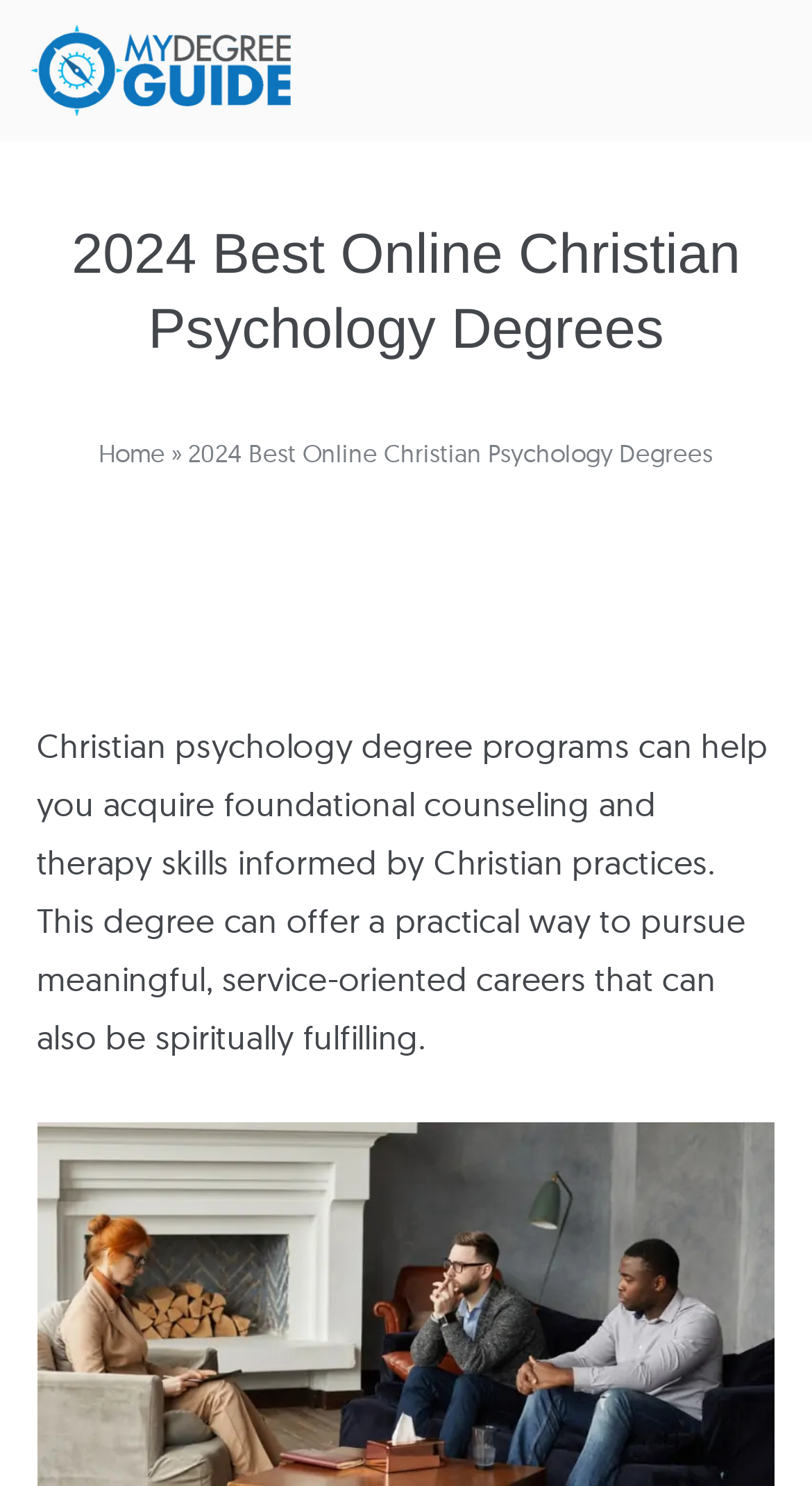What is the topic of the webpage?
Using the visual information, reply with a single word or short phrase.

Christian psychology degrees